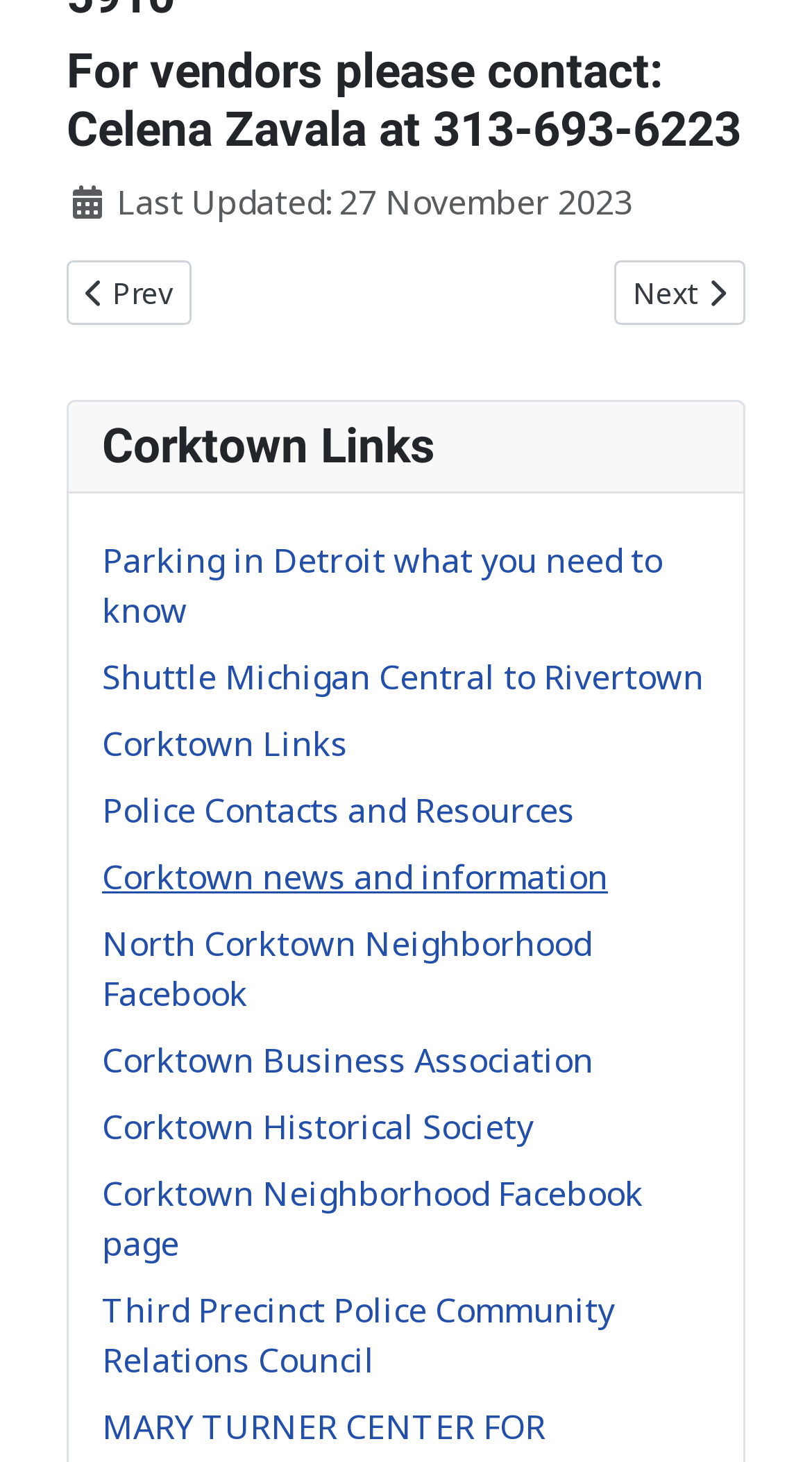Please identify the bounding box coordinates of the element's region that needs to be clicked to fulfill the following instruction: "Contact Celena Zavala for vendor information". The bounding box coordinates should consist of four float numbers between 0 and 1, i.e., [left, top, right, bottom].

[0.082, 0.03, 0.918, 0.109]